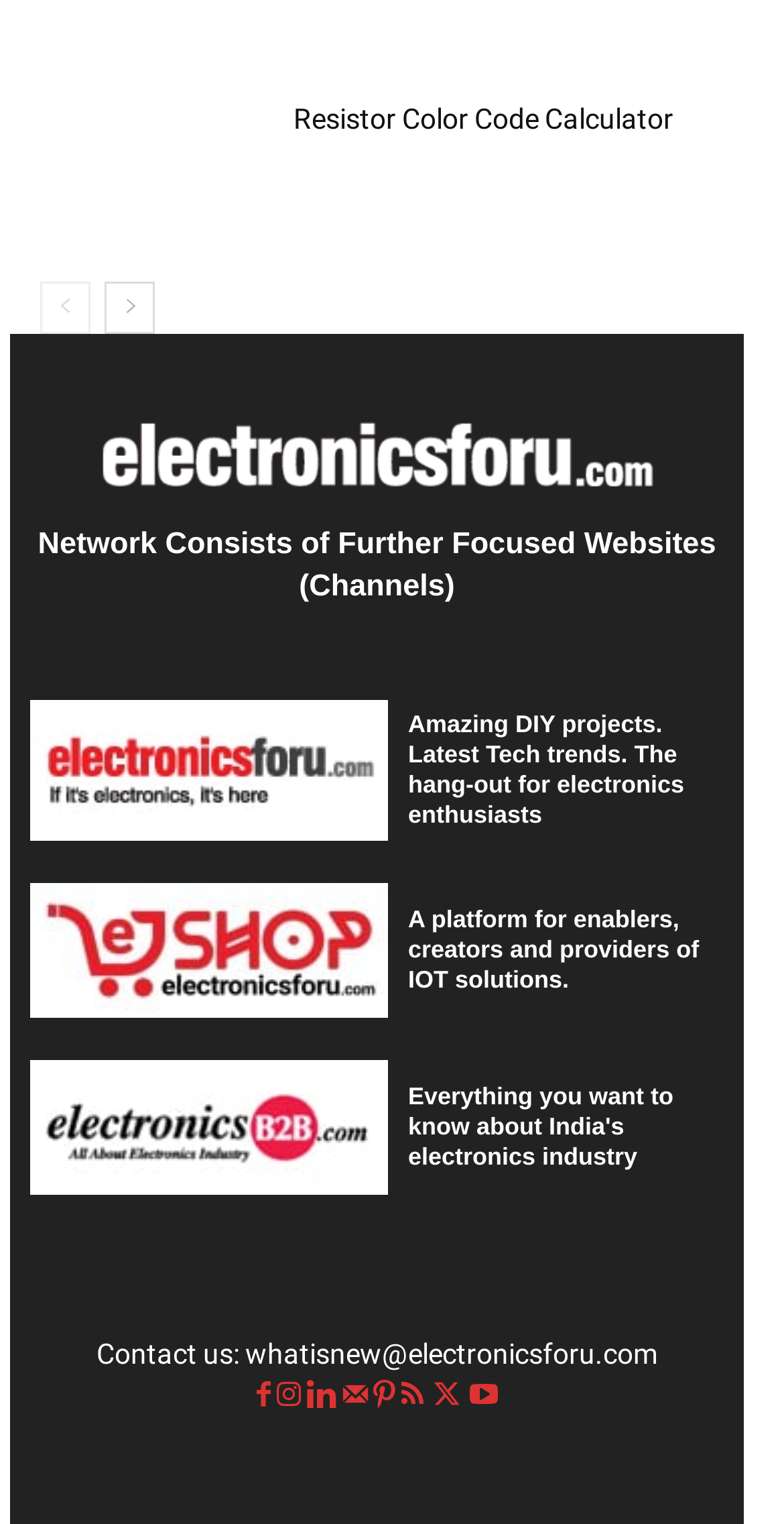Please locate the bounding box coordinates for the element that should be clicked to achieve the following instruction: "visit Electronics For You". Ensure the coordinates are given as four float numbers between 0 and 1, i.e., [left, top, right, bottom].

[0.038, 0.259, 0.923, 0.337]